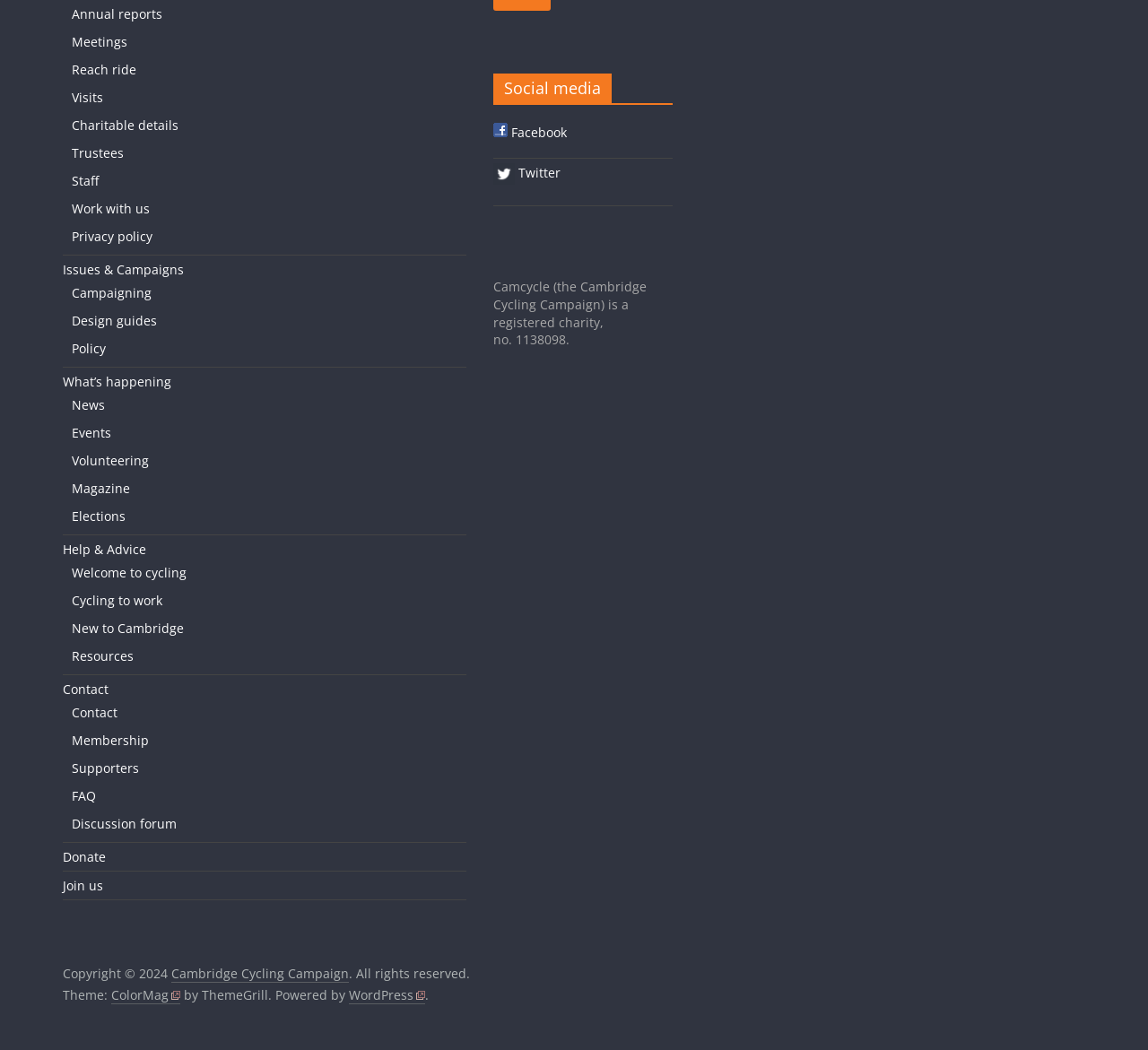Respond to the question below with a single word or phrase:
What is the year of copyright?

2024